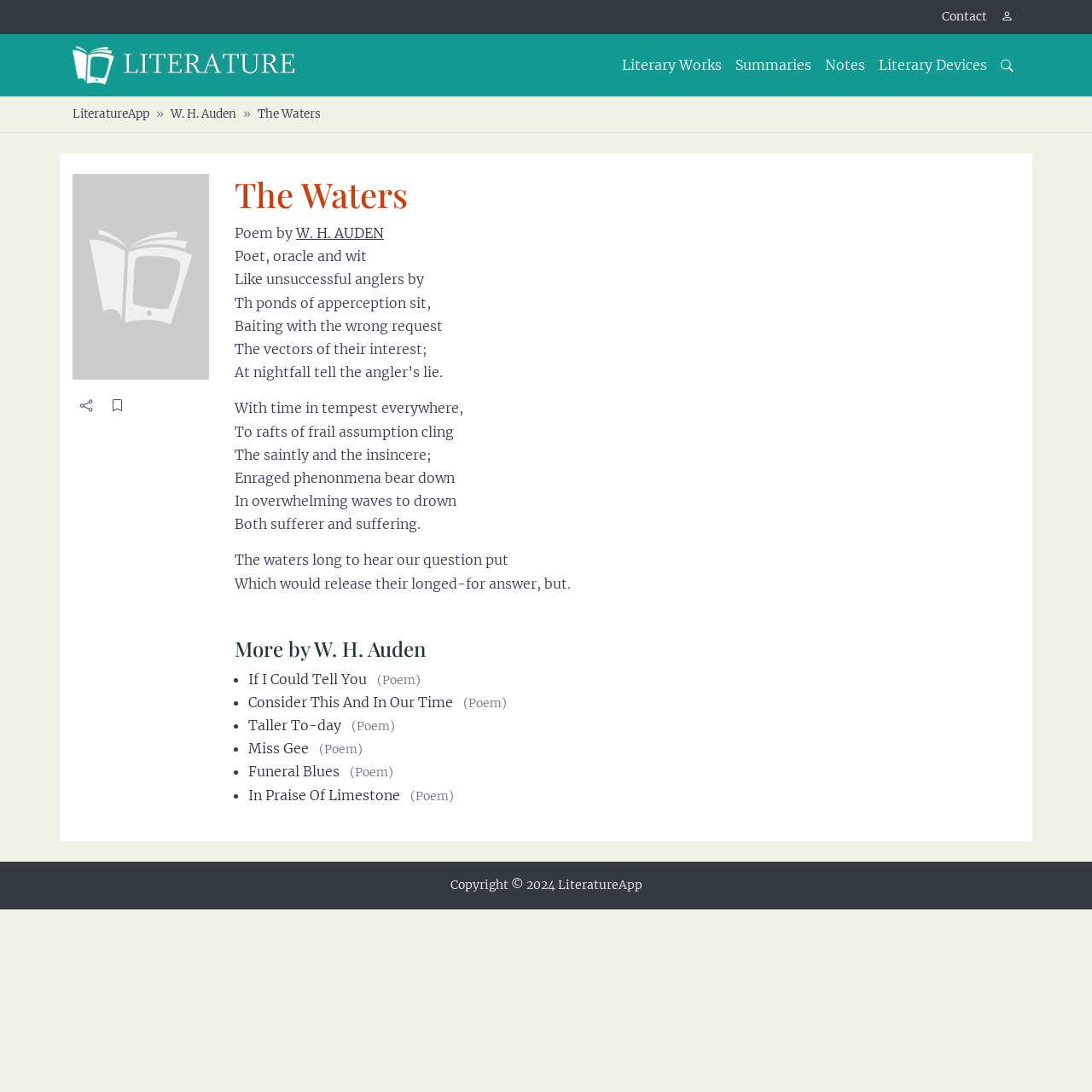Extract the bounding box coordinates for the described element: "Contact". The coordinates should be represented as four float numbers between 0 and 1: [left, top, right, bottom].

[0.856, 0.0, 0.91, 0.031]